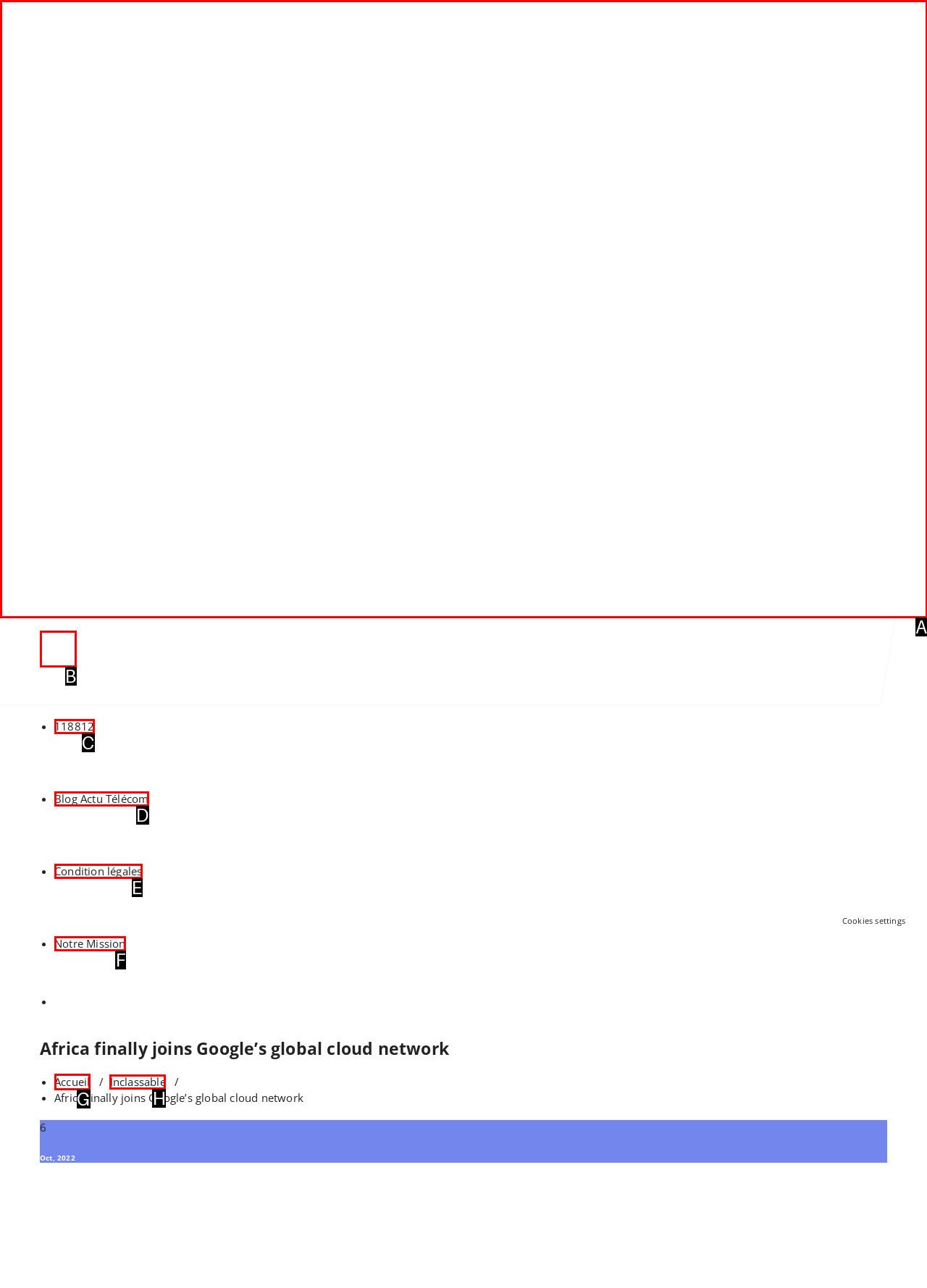Choose the HTML element that needs to be clicked for the given task: Go to the home page Respond by giving the letter of the chosen option.

G